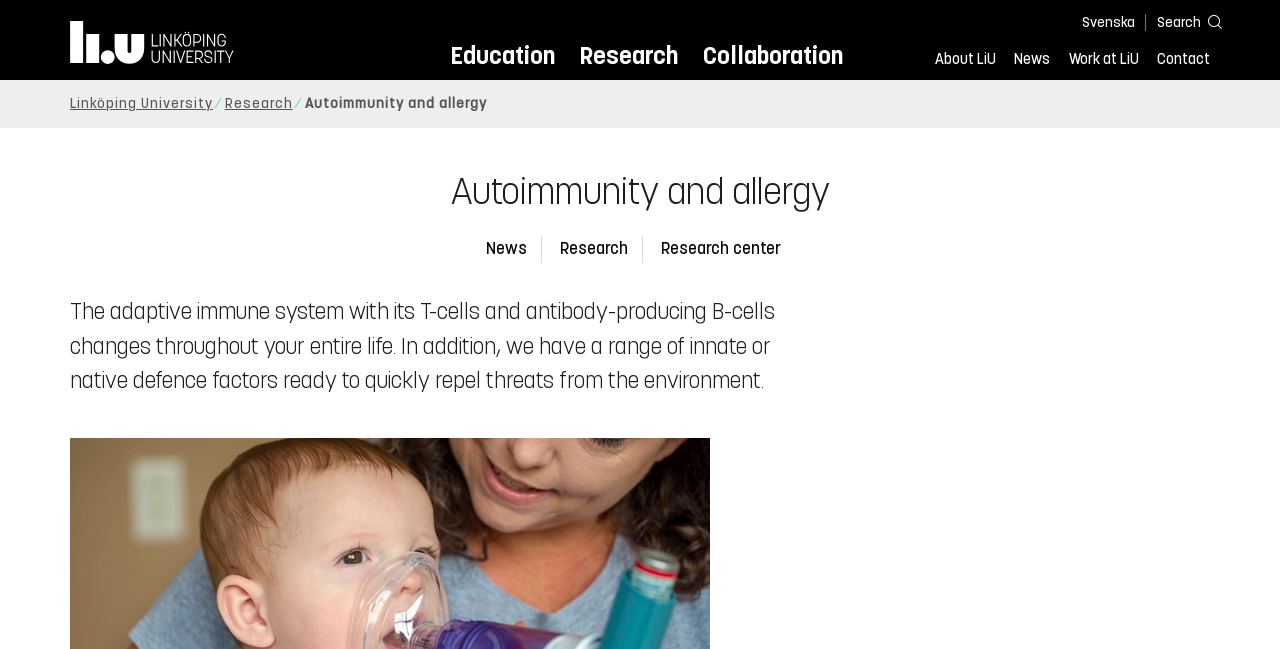Please find the bounding box coordinates of the element that must be clicked to perform the given instruction: "Visit Home page". The coordinates should be four float numbers from 0 to 1, i.e., [left, top, right, bottom].

[0.055, 0.032, 0.192, 0.099]